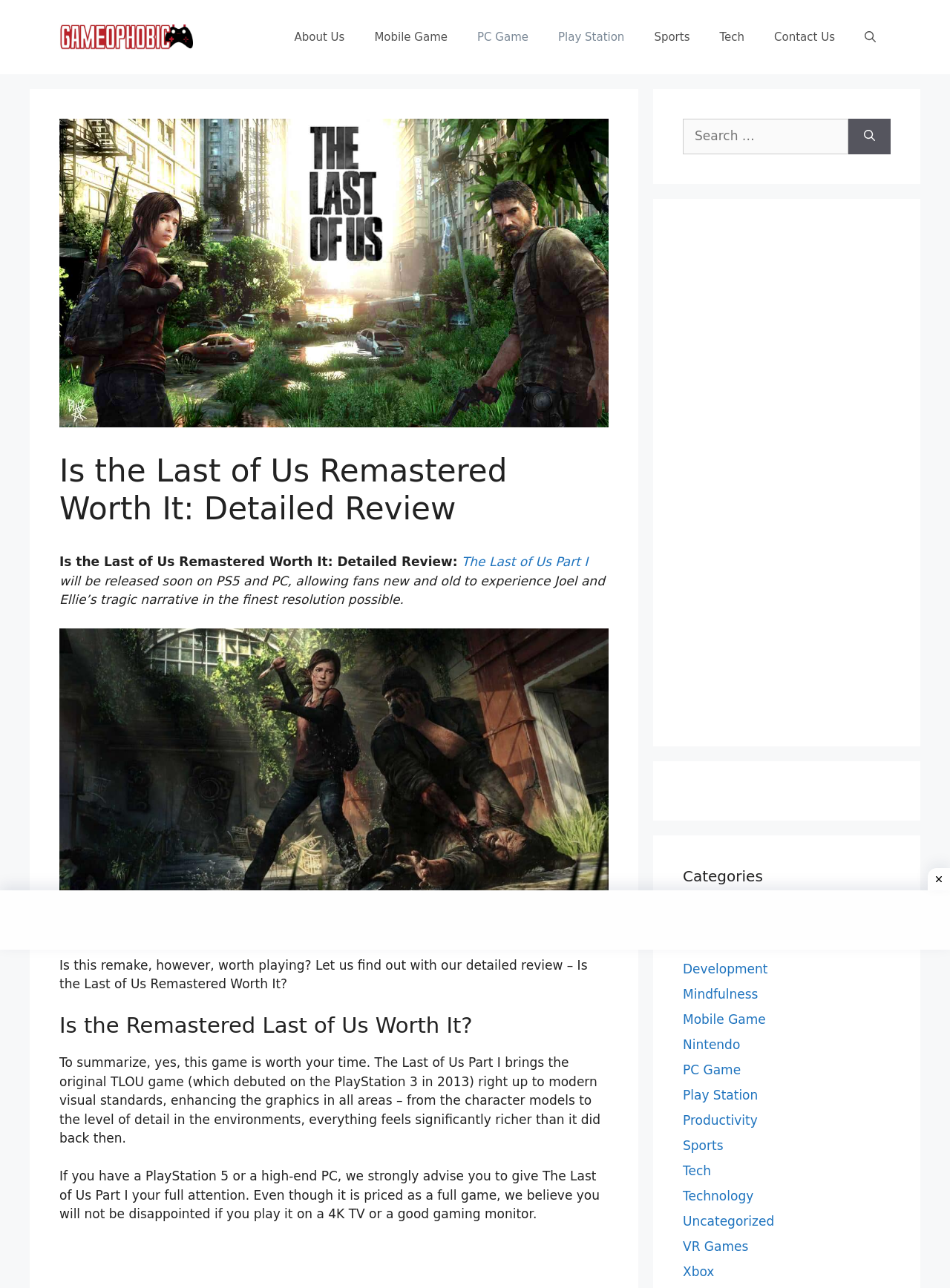What is the author's opinion on the game's worth?
Please respond to the question with a detailed and thorough explanation.

The question asks for the author's opinion on the game's worth, which can be found in the text 'To summarize, yes, this game is worth your time...' and also implied in the text 'we strongly advise you to give The Last of Us Part I your full attention'.